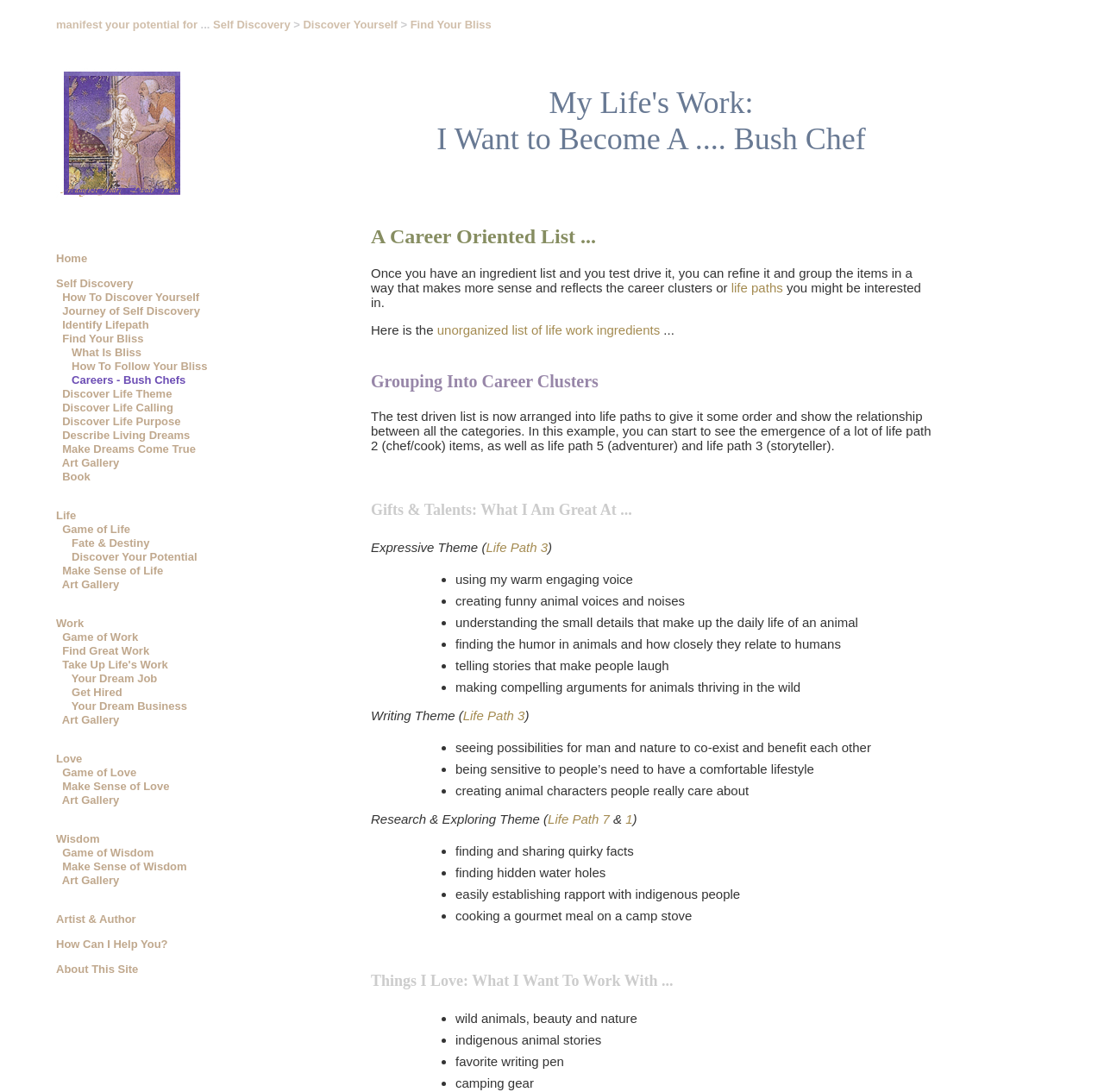Give a one-word or phrase response to the following question: What is the link text that appears after 'Here is the'?

unorganized list of life work ingredients